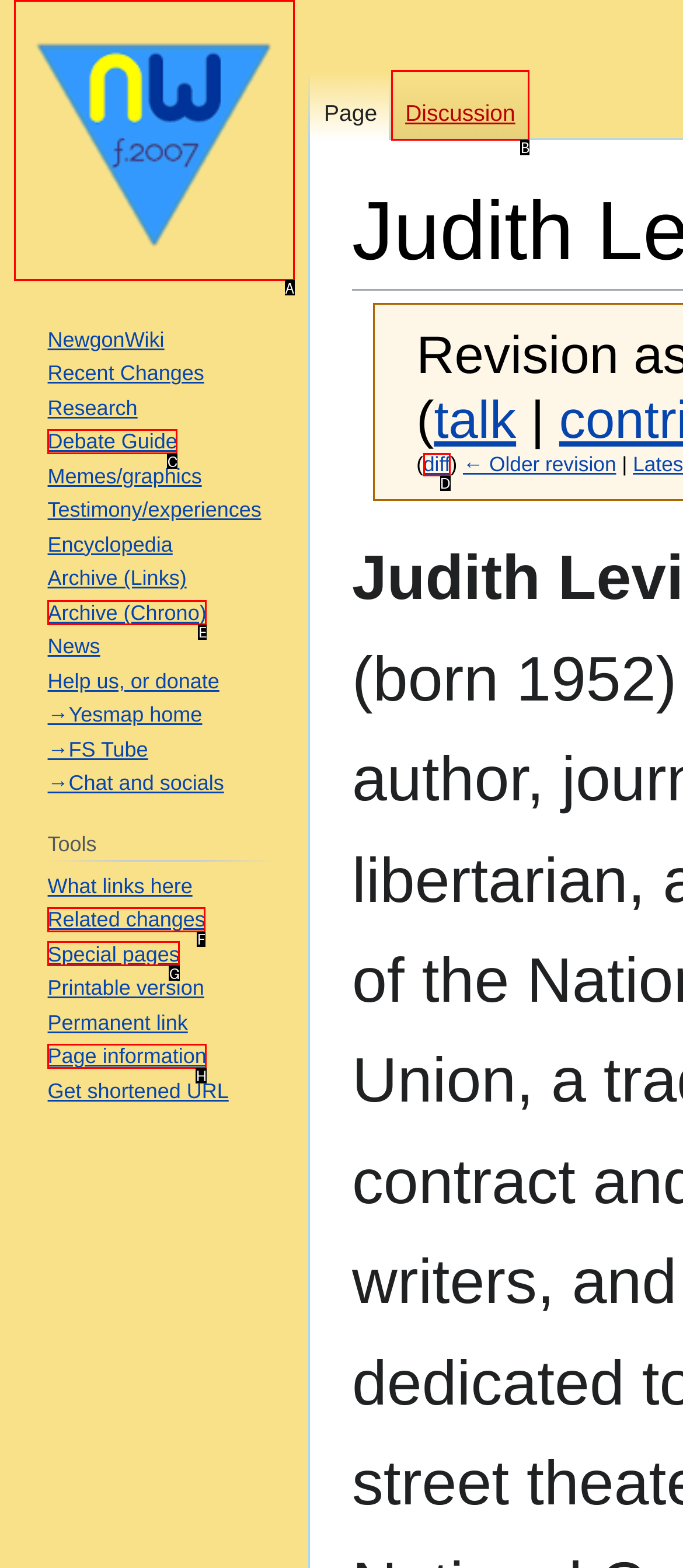To execute the task: Visit the main page, which one of the highlighted HTML elements should be clicked? Answer with the option's letter from the choices provided.

A